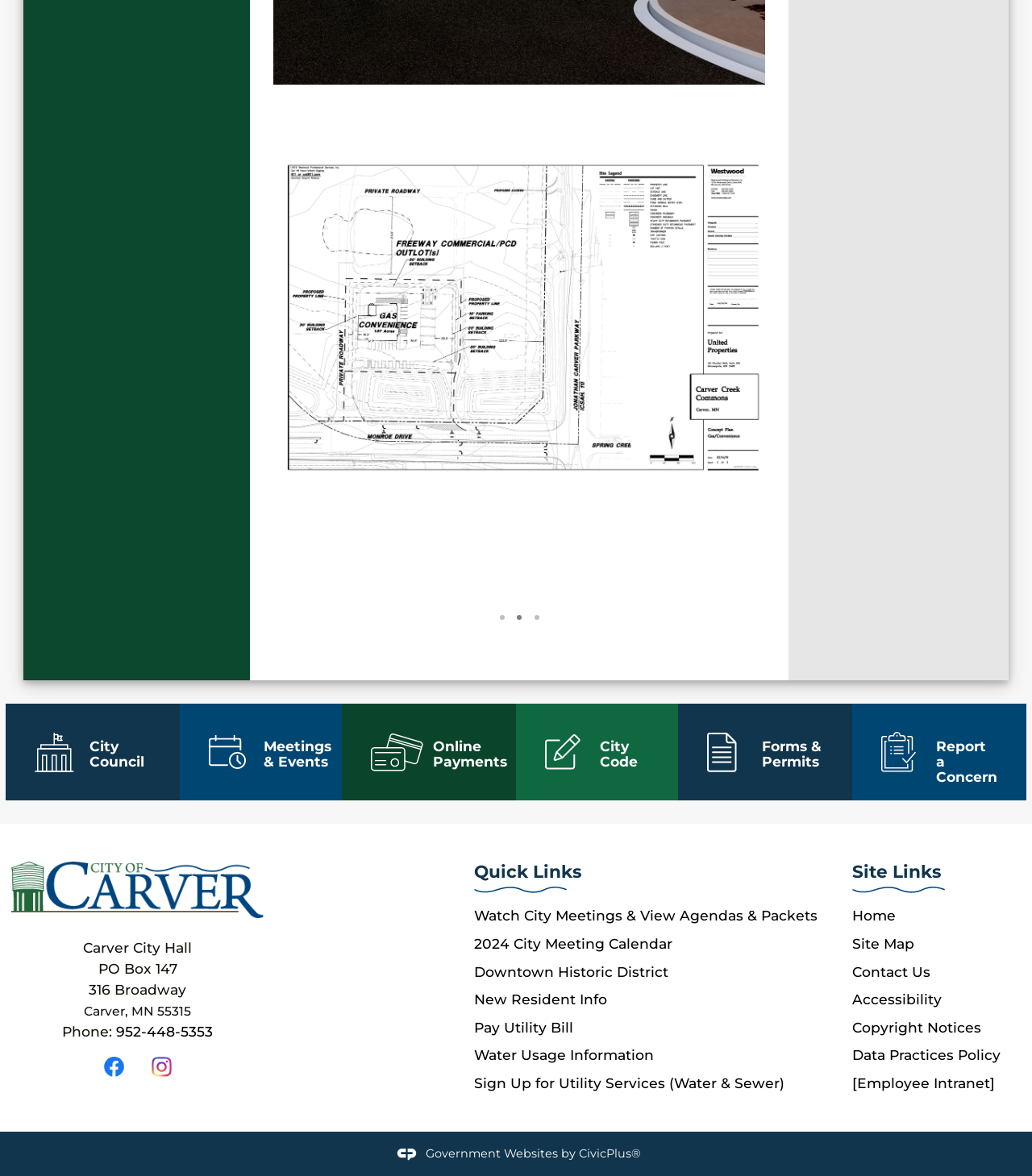Please identify the bounding box coordinates of the element that needs to be clicked to execute the following command: "Go to 'Home'". Provide the bounding box using four float numbers between 0 and 1, formatted as [left, top, right, bottom].

[0.826, 0.771, 0.868, 0.786]